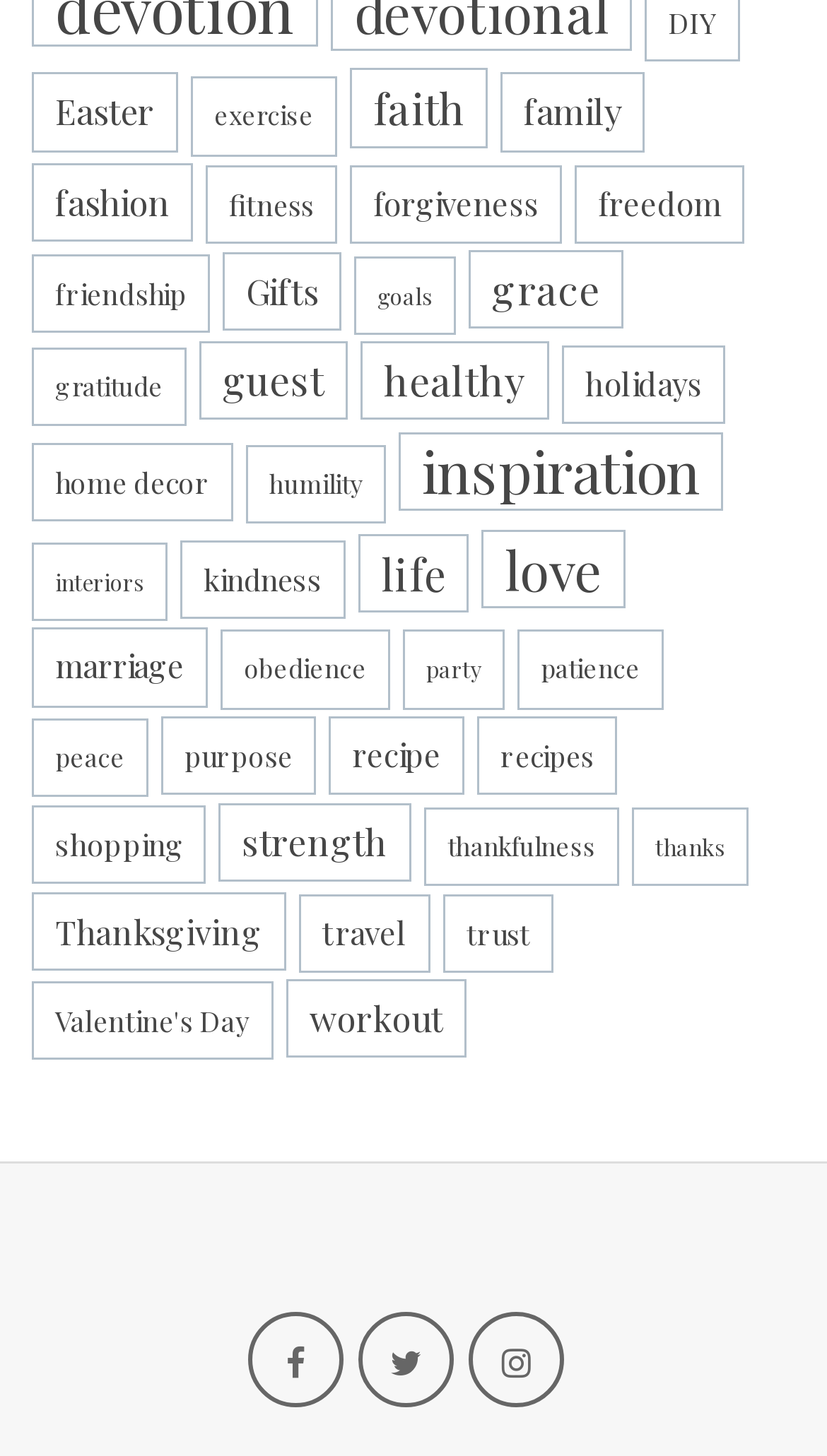What is the topic of the link at the top-left corner?
Please provide a full and detailed response to the question.

By examining the bounding box coordinates, I determined that the top-left corner link has a text content of 'Easter', which suggests that it is related to Easter quotes or inspiration.